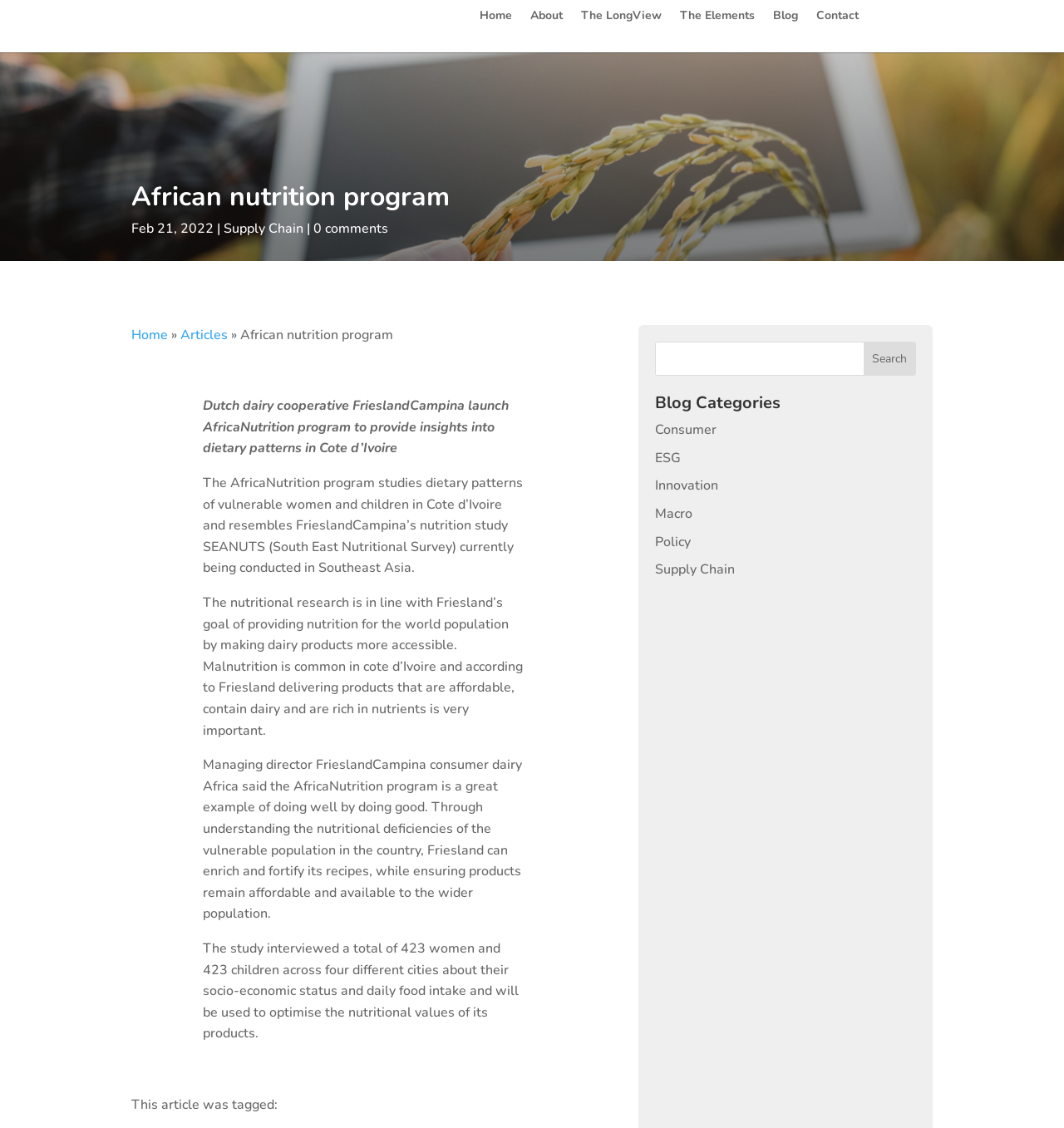Please specify the bounding box coordinates of the area that should be clicked to accomplish the following instruction: "View Blog Categories". The coordinates should consist of four float numbers between 0 and 1, i.e., [left, top, right, bottom].

[0.616, 0.35, 0.861, 0.372]